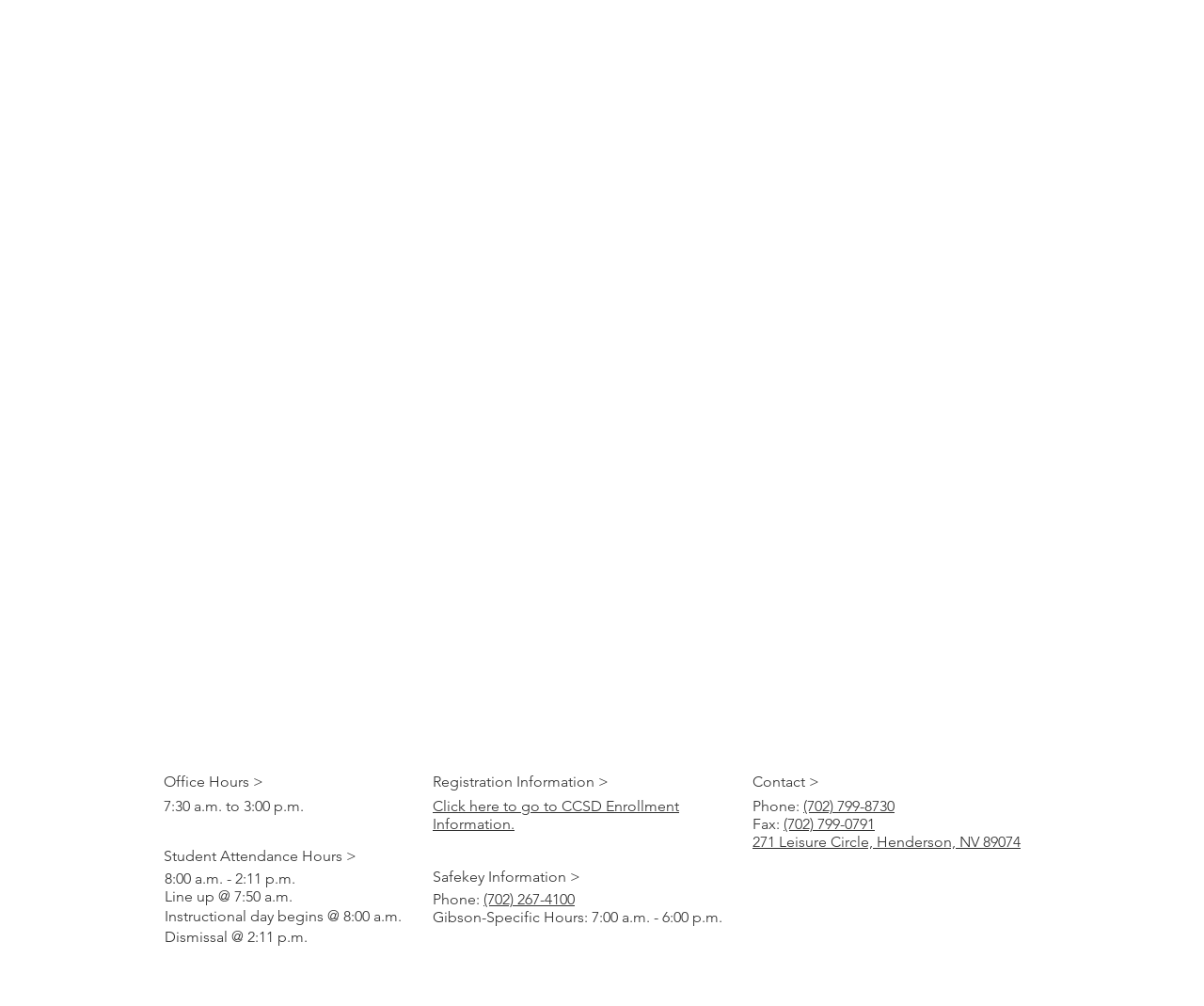Identify the bounding box of the UI element described as follows: "Member Log In". Provide the coordinates as four float numbers in the range of 0 to 1 [left, top, right, bottom].

None